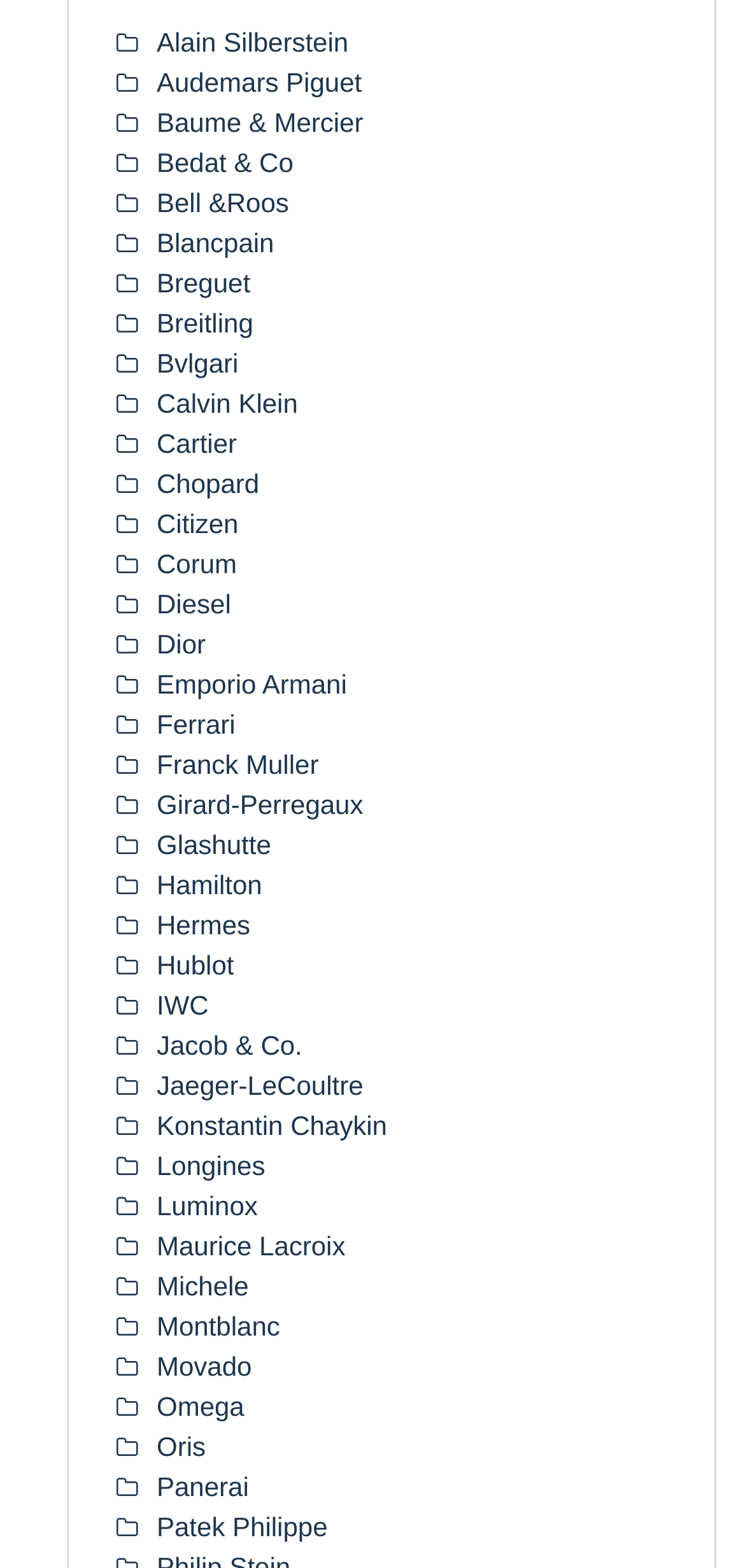Please identify the bounding box coordinates of where to click in order to follow the instruction: "Visit Audemars Piguet".

[0.21, 0.043, 0.486, 0.062]